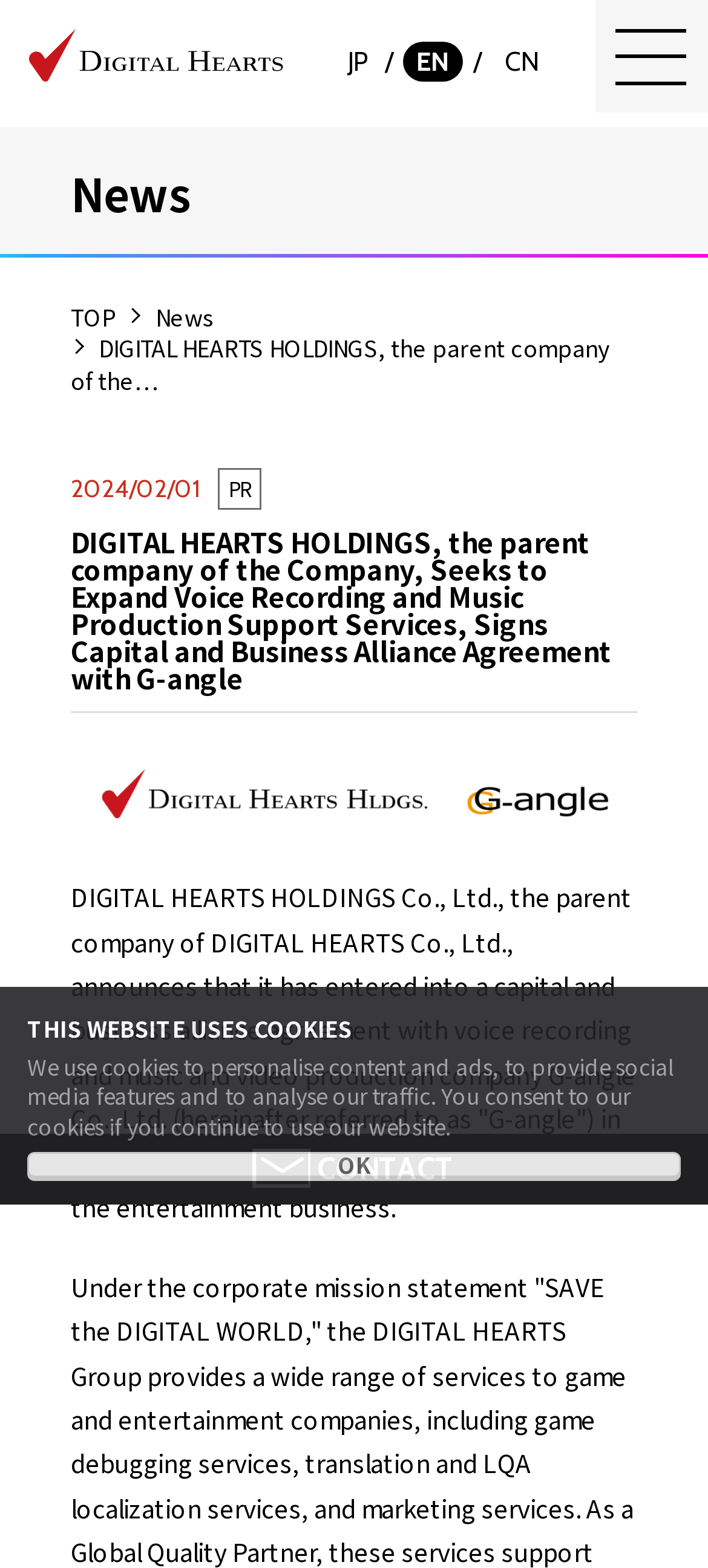Given the element description: "The Archives", predict the bounding box coordinates of this UI element. The coordinates must be four float numbers between 0 and 1, given as [left, top, right, bottom].

None